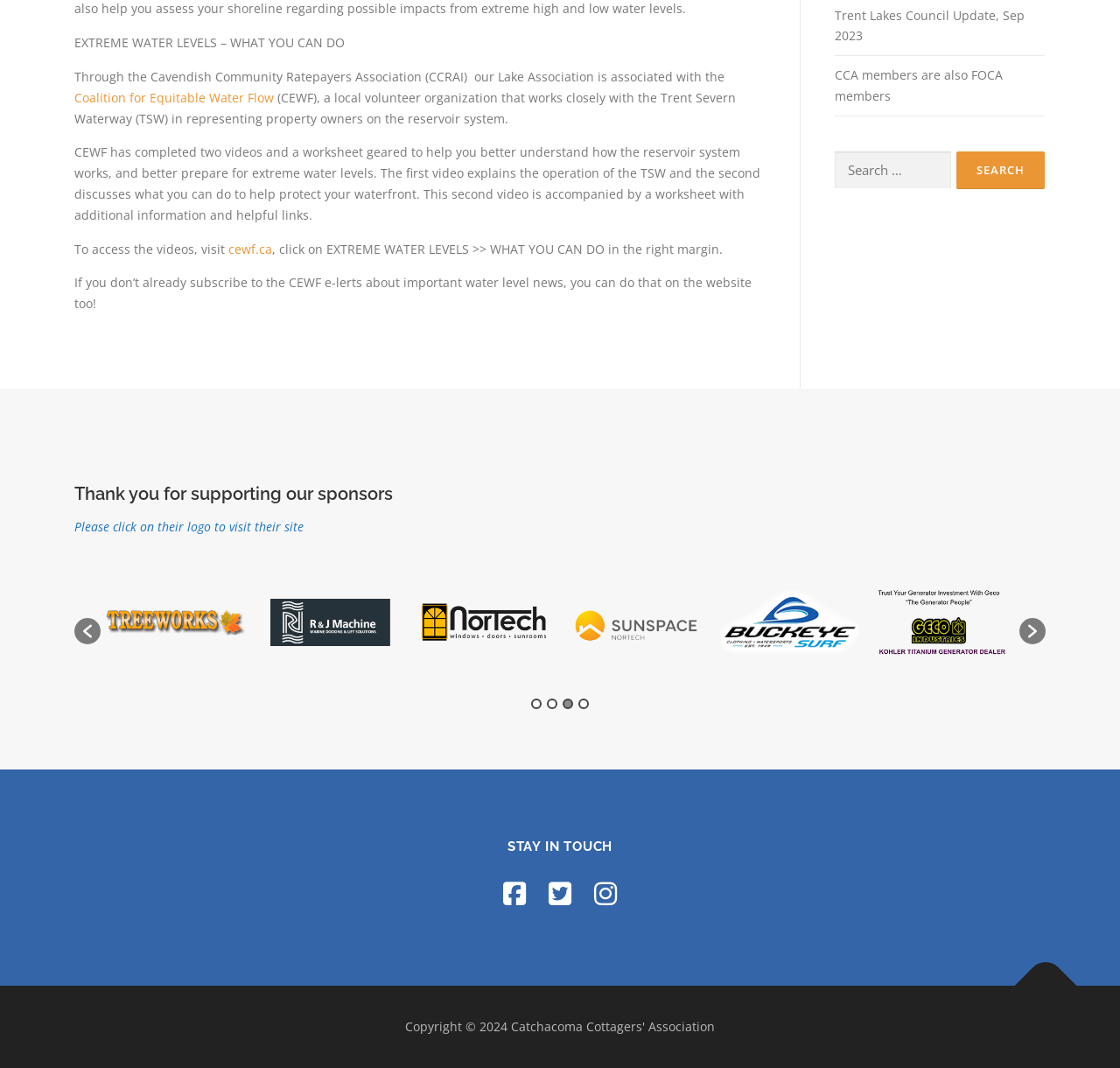Locate the bounding box of the user interface element based on this description: "aria-describedby="slick-slide04"".

[0.23, 0.538, 0.359, 0.628]